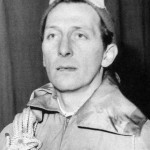What is the backdrop of the photo?
Please provide a comprehensive and detailed answer to the question.

The caption hints at a theatrical or formal setting as the backdrop of the photo, which further emphasizes the artistic environment from which this individual emerged.